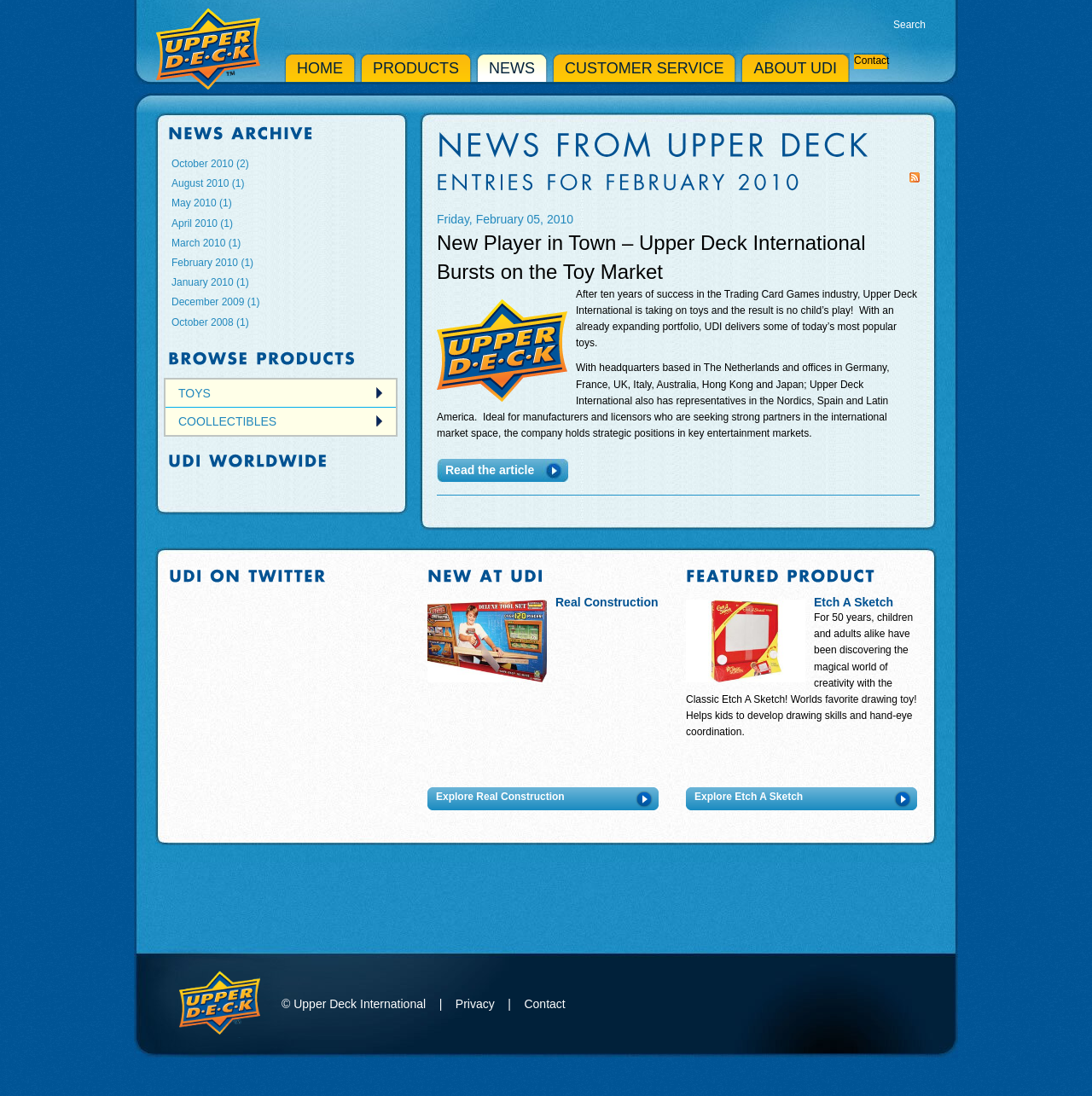Please find the bounding box coordinates (top-left x, top-left y, bottom-right x, bottom-right y) in the screenshot for the UI element described as follows: Toys

[0.152, 0.346, 0.362, 0.371]